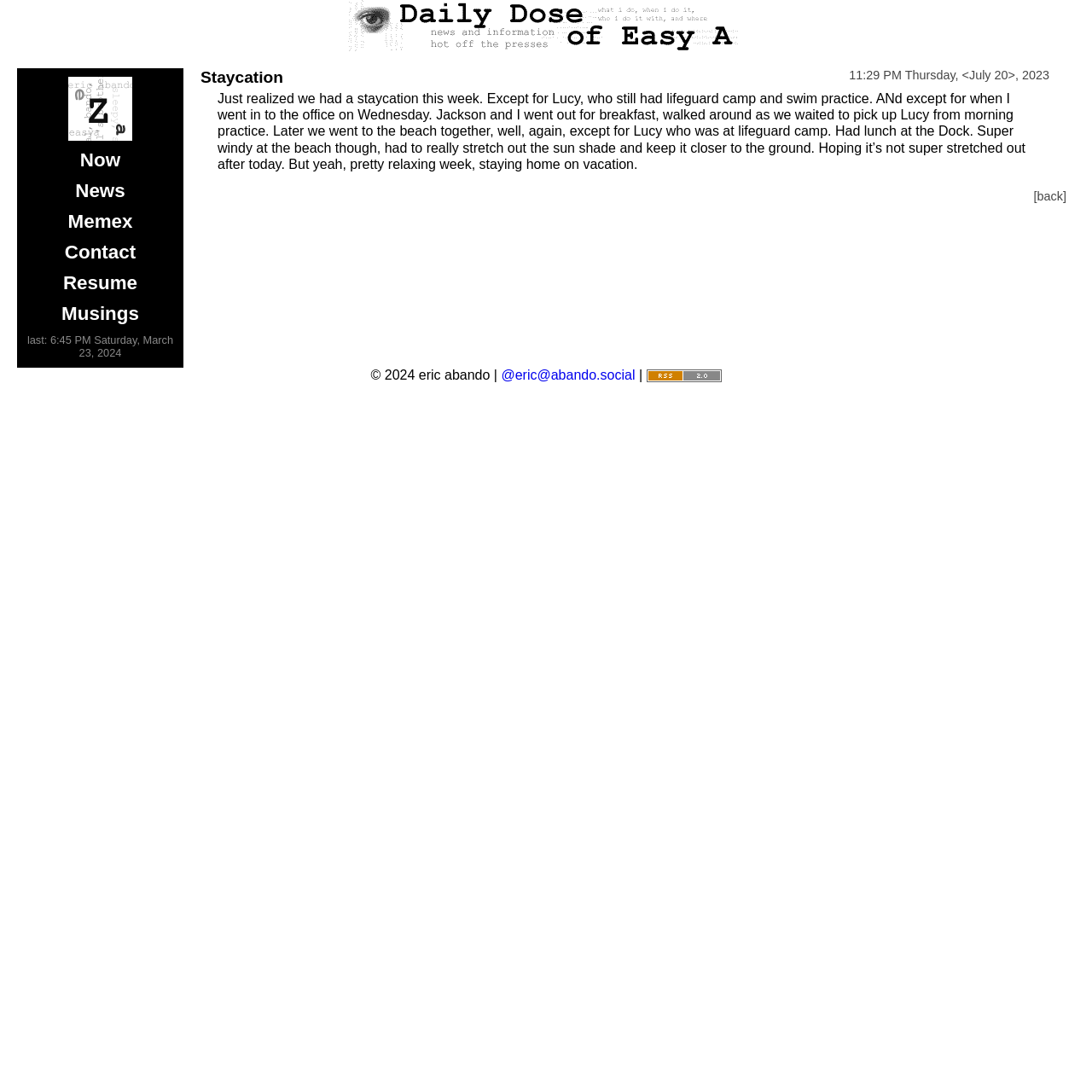Refer to the screenshot and give an in-depth answer to this question: What is the purpose of the link 'Staycation'?

The purpose of the link 'Staycation' is to view a blog post as it is a link to a specific article or entry on the website, and the surrounding text describes a personal experience.